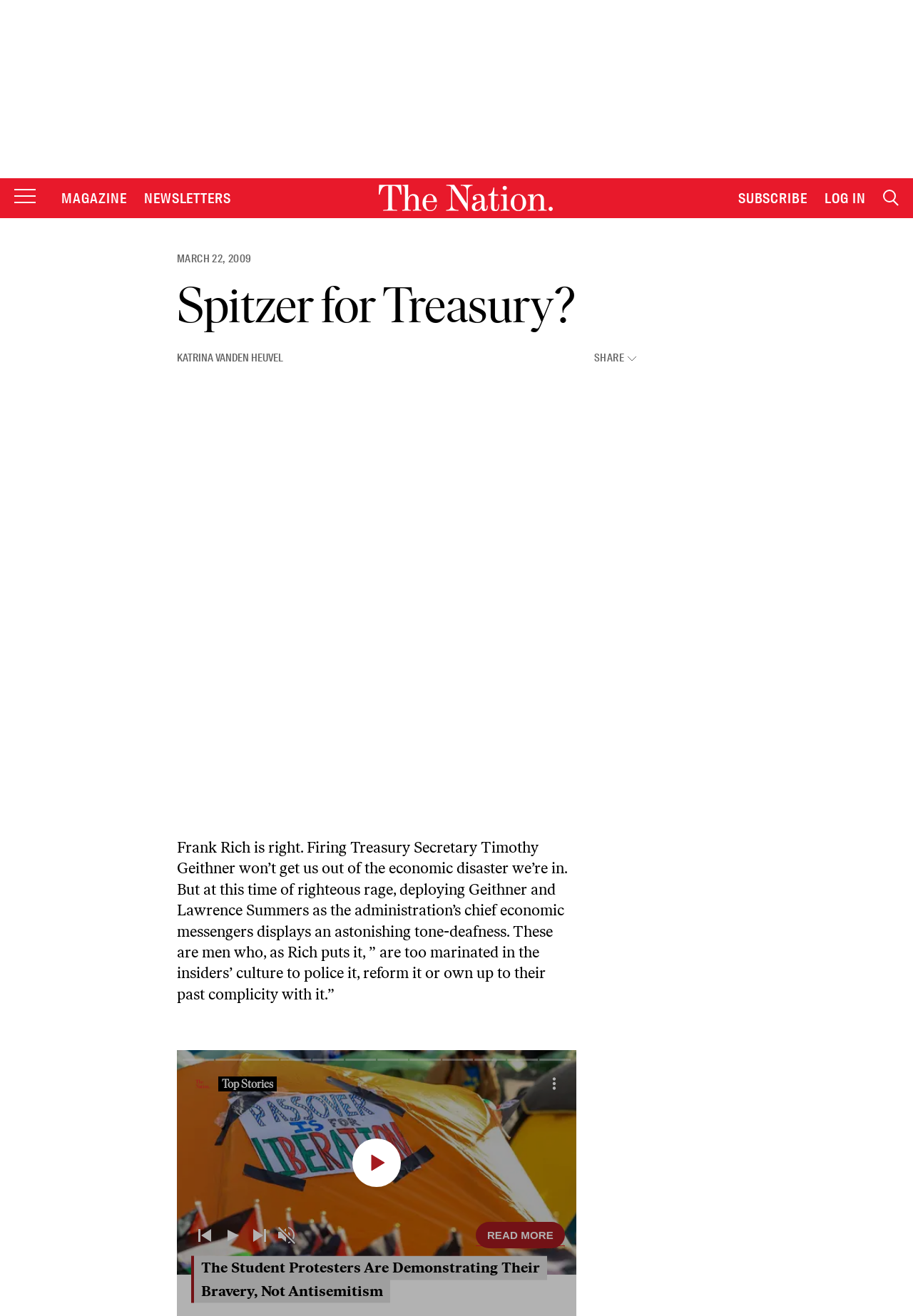Find the bounding box coordinates for the HTML element specified by: ".nation-small__b{fill:#fff;}".

[0.242, 0.141, 0.779, 0.161]